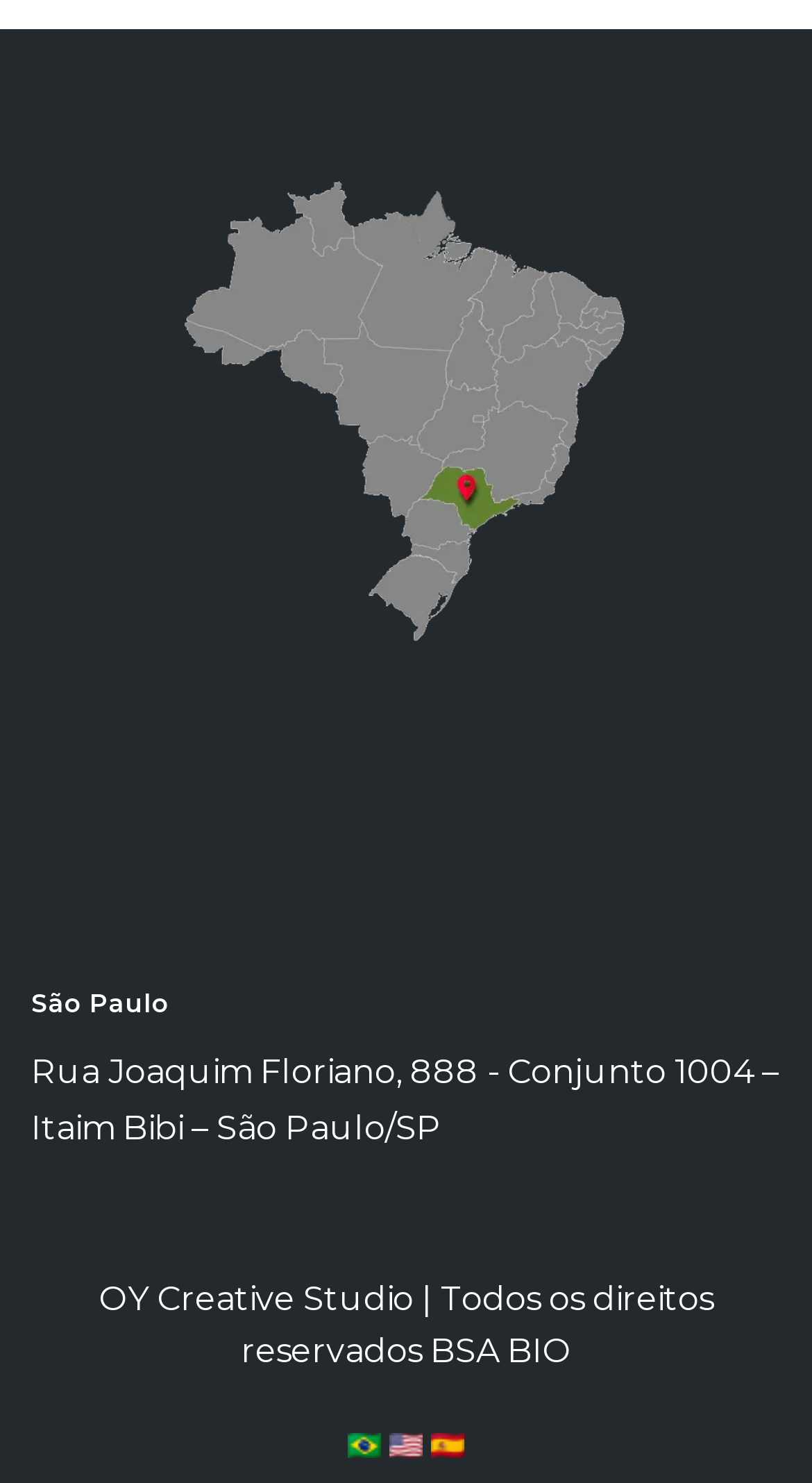What is the city of the studio?
Can you provide a detailed and comprehensive answer to the question?

I found the city of the studio by looking at the heading element that contains the city's name, which is 'São Paulo'.